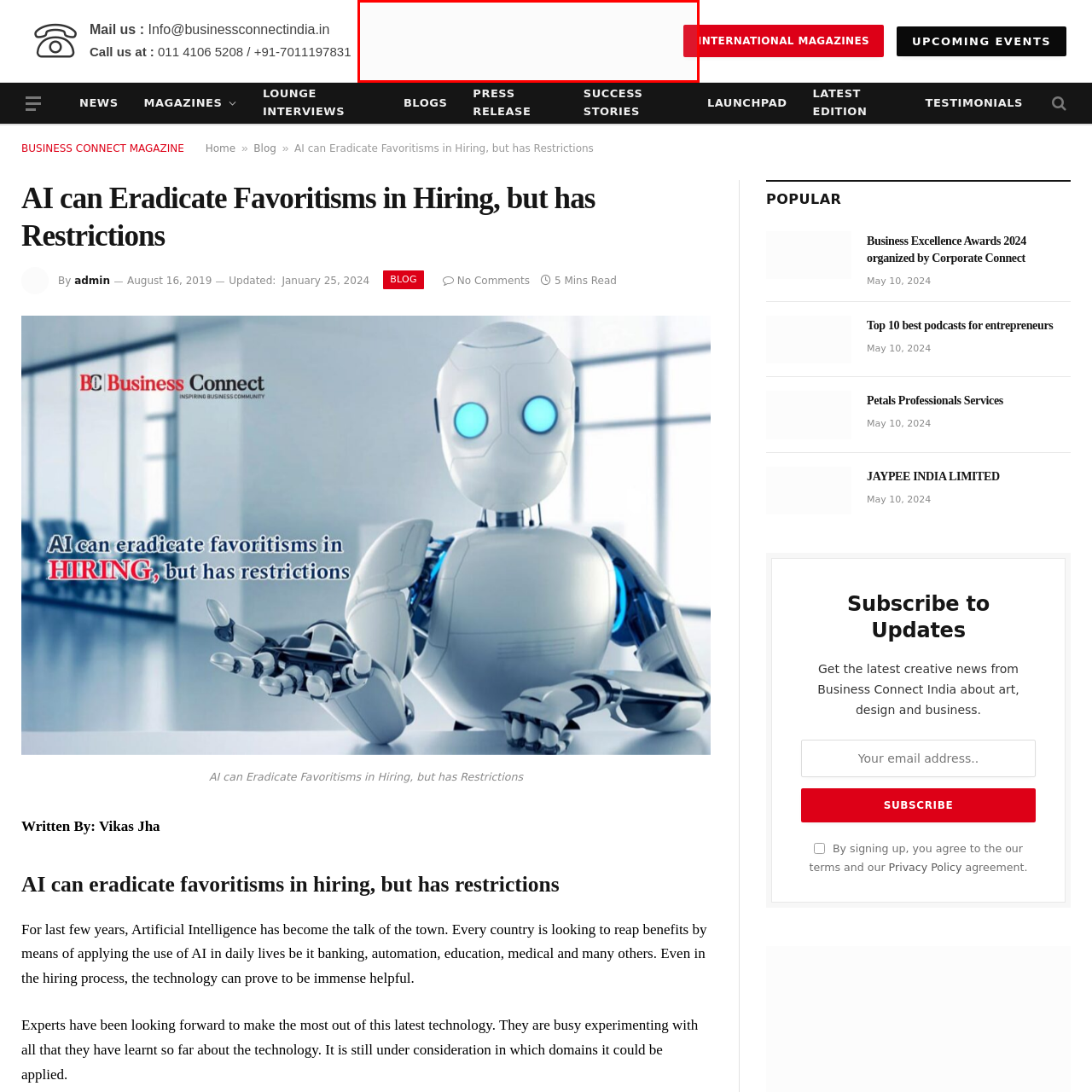Examine the image inside the red outline, Where is the logo positioned on the page?
 Answer with a single word or phrase.

Top of the page